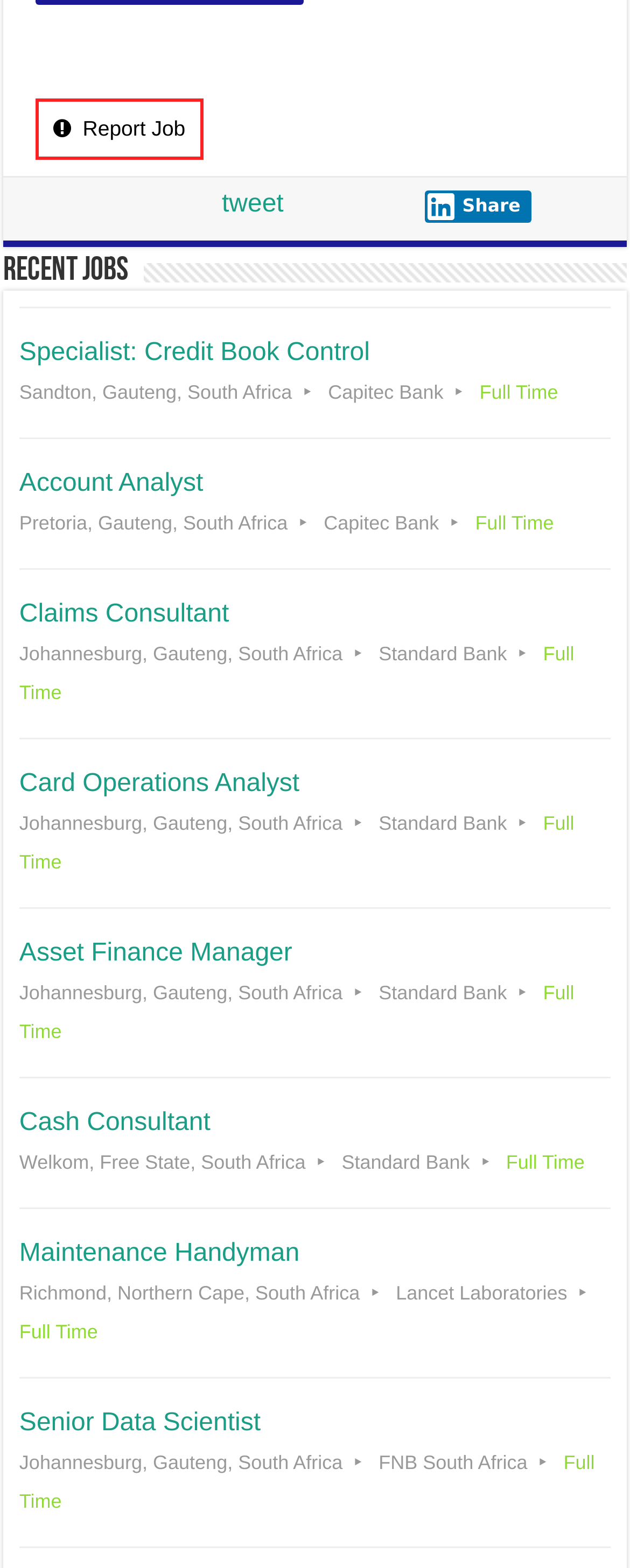Please determine the bounding box coordinates of the element to click in order to execute the following instruction: "View job details of Senior Data Scientist". The coordinates should be four float numbers between 0 and 1, specified as [left, top, right, bottom].

[0.031, 0.879, 0.969, 0.986]